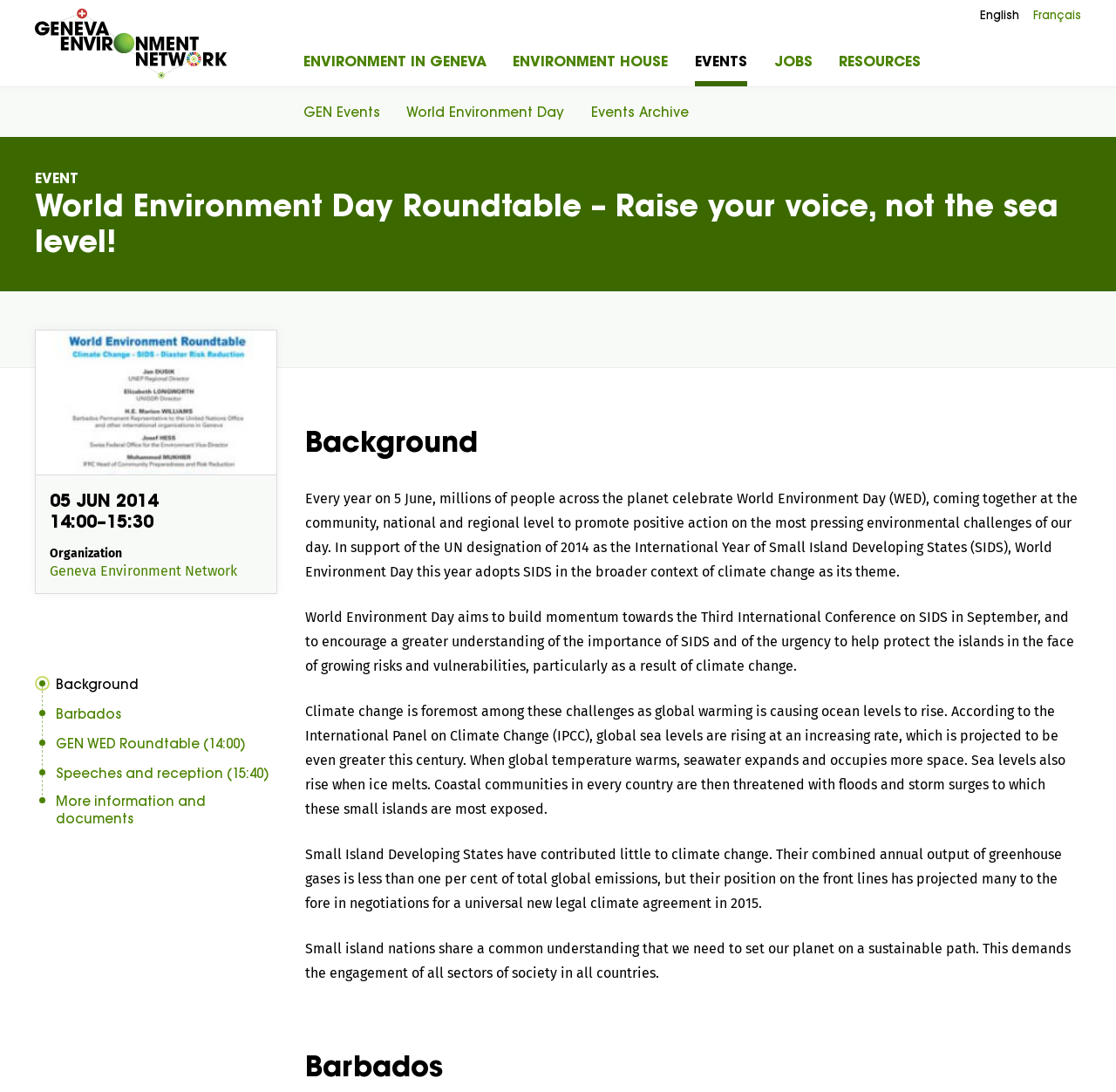Pinpoint the bounding box coordinates of the area that must be clicked to complete this instruction: "Read about the background of World Environment Day".

[0.05, 0.62, 0.124, 0.636]